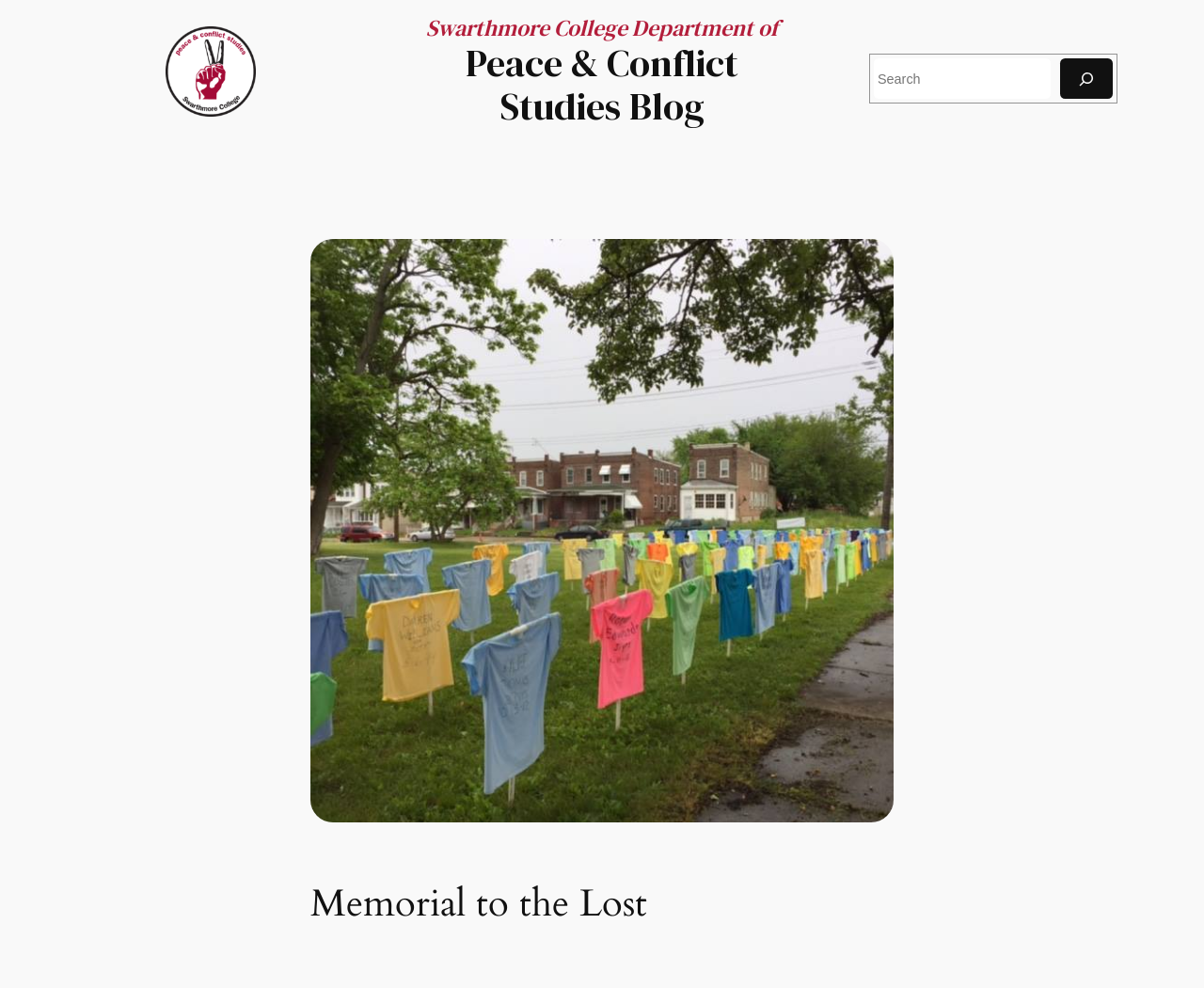Given the element description Dream Interpretation of Crow, identify the bounding box coordinates for the UI element on the webpage screenshot. The format should be (top-left x, top-left y, bottom-right x, bottom-right y), with values between 0 and 1.

None